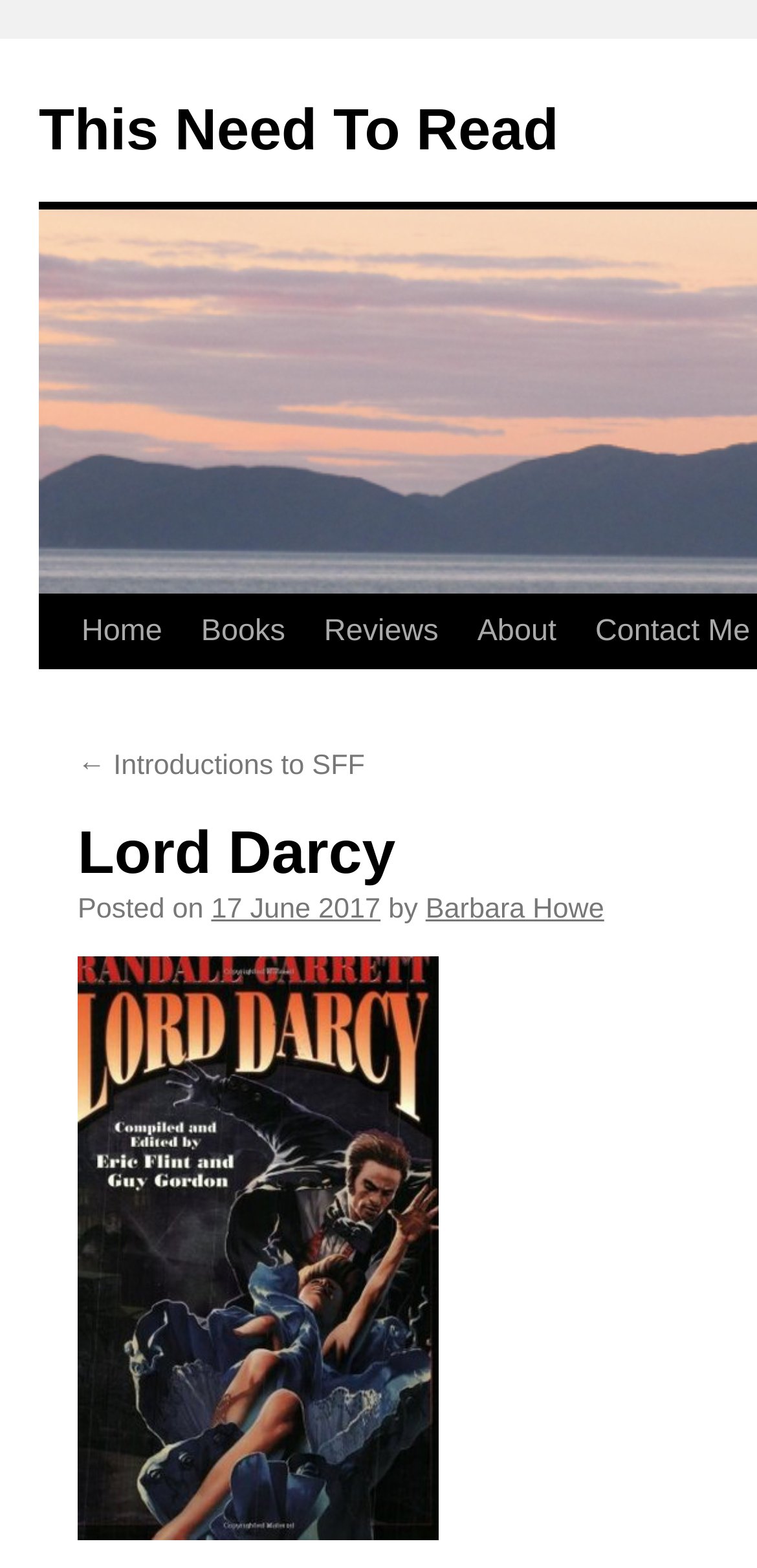Identify the bounding box coordinates for the element you need to click to achieve the following task: "view post details". Provide the bounding box coordinates as four float numbers between 0 and 1, in the form [left, top, right, bottom].

[0.279, 0.571, 0.503, 0.591]